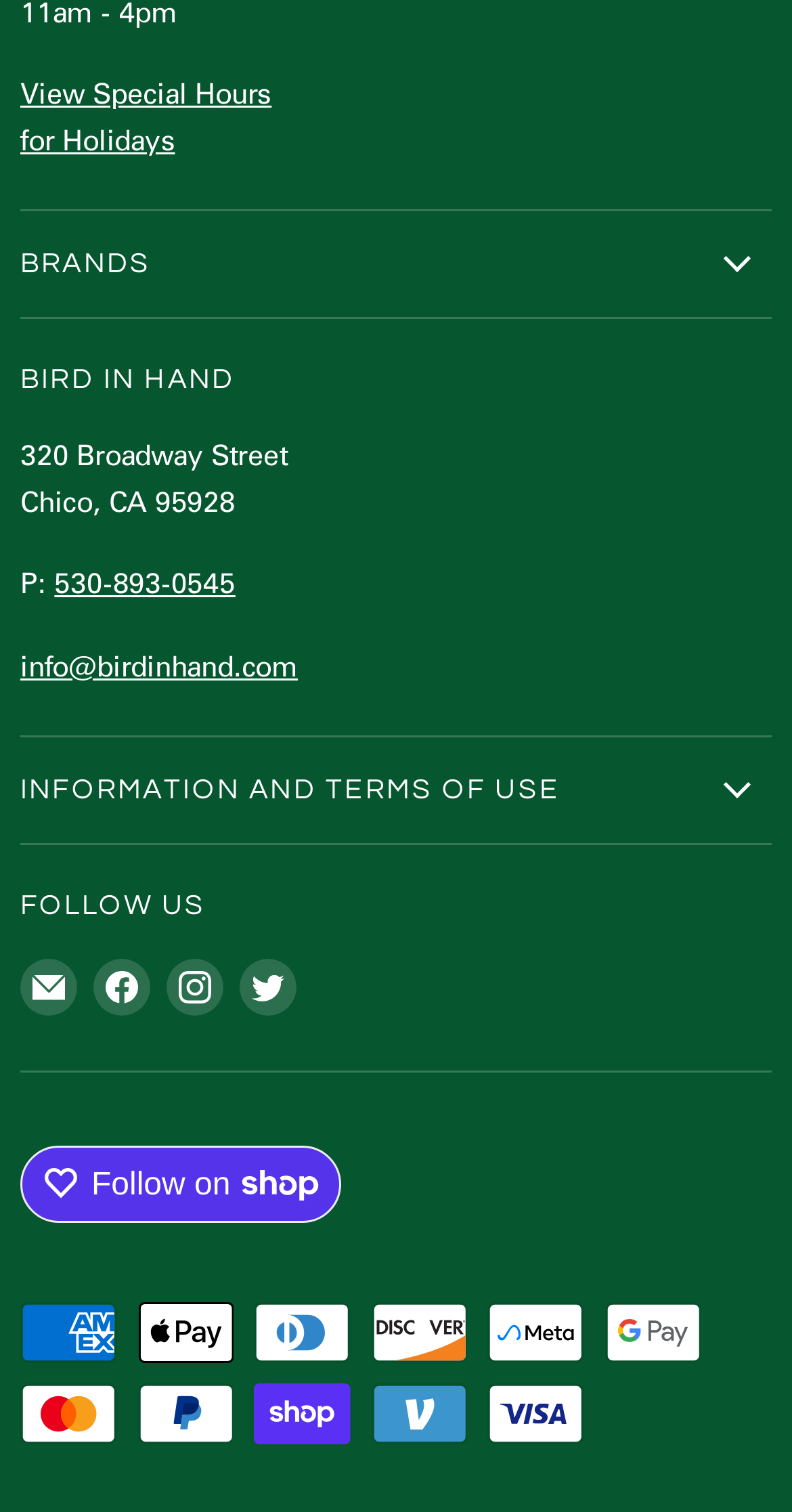Answer this question using a single word or a brief phrase:
How many payment methods are accepted by Bird in Hand?

11